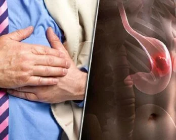Can you look at the image and give a comprehensive answer to the question:
What is the overall message of the image?

The overall message of the image suggests a focus on understanding and addressing gastrointestinal health, which is reinforced by the juxtaposition of the person clutching their chest and the anatomical illustration of the human stomach, emphasizing the importance of health and medical awareness.